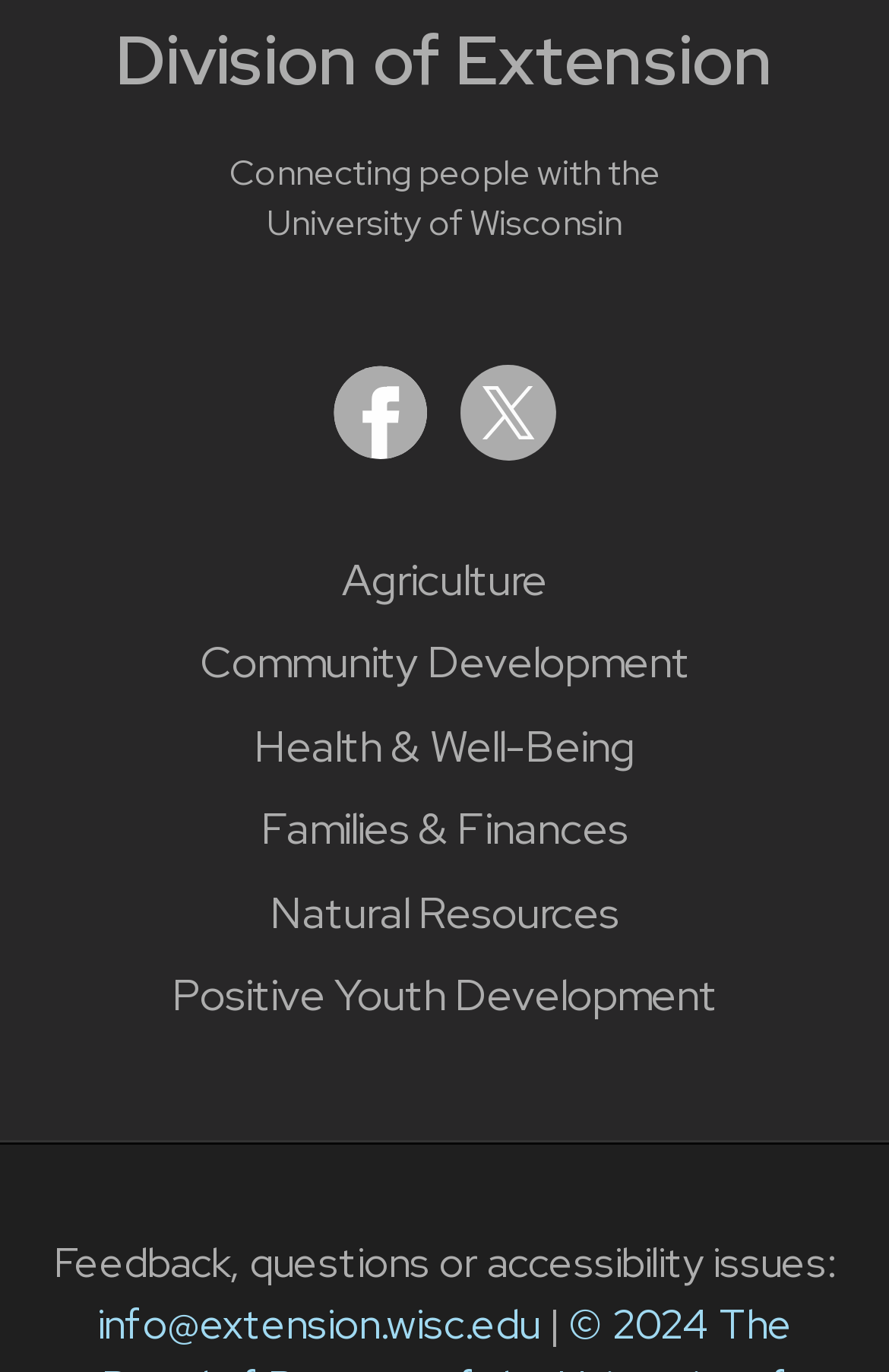Provide a one-word or brief phrase answer to the question:
How many social media links are available?

2